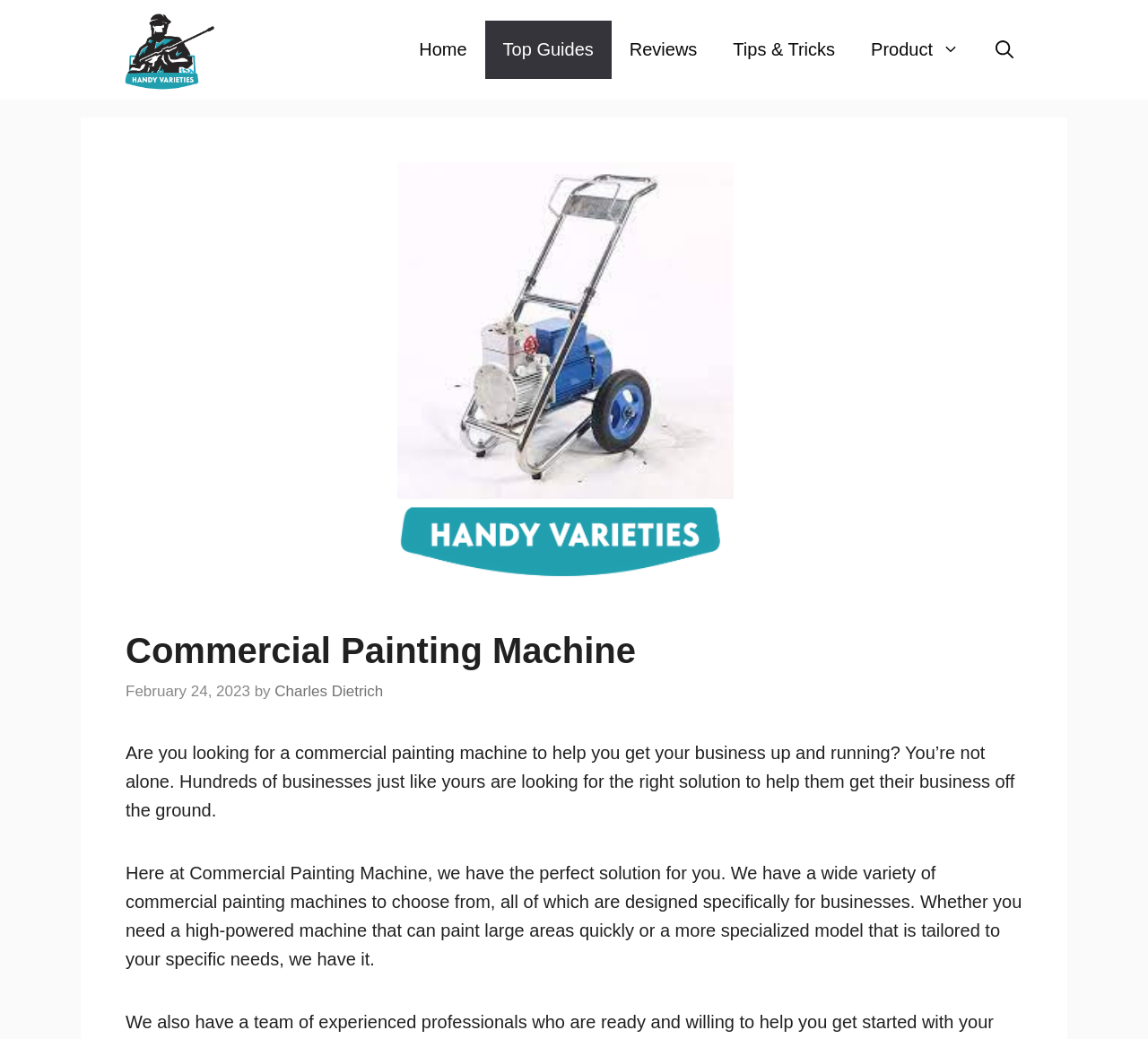Using the element description provided, determine the bounding box coordinates in the format (top-left x, top-left y, bottom-right x, bottom-right y). Ensure that all values are floating point numbers between 0 and 1. Element description: Tips & Tricks

[0.623, 0.02, 0.743, 0.076]